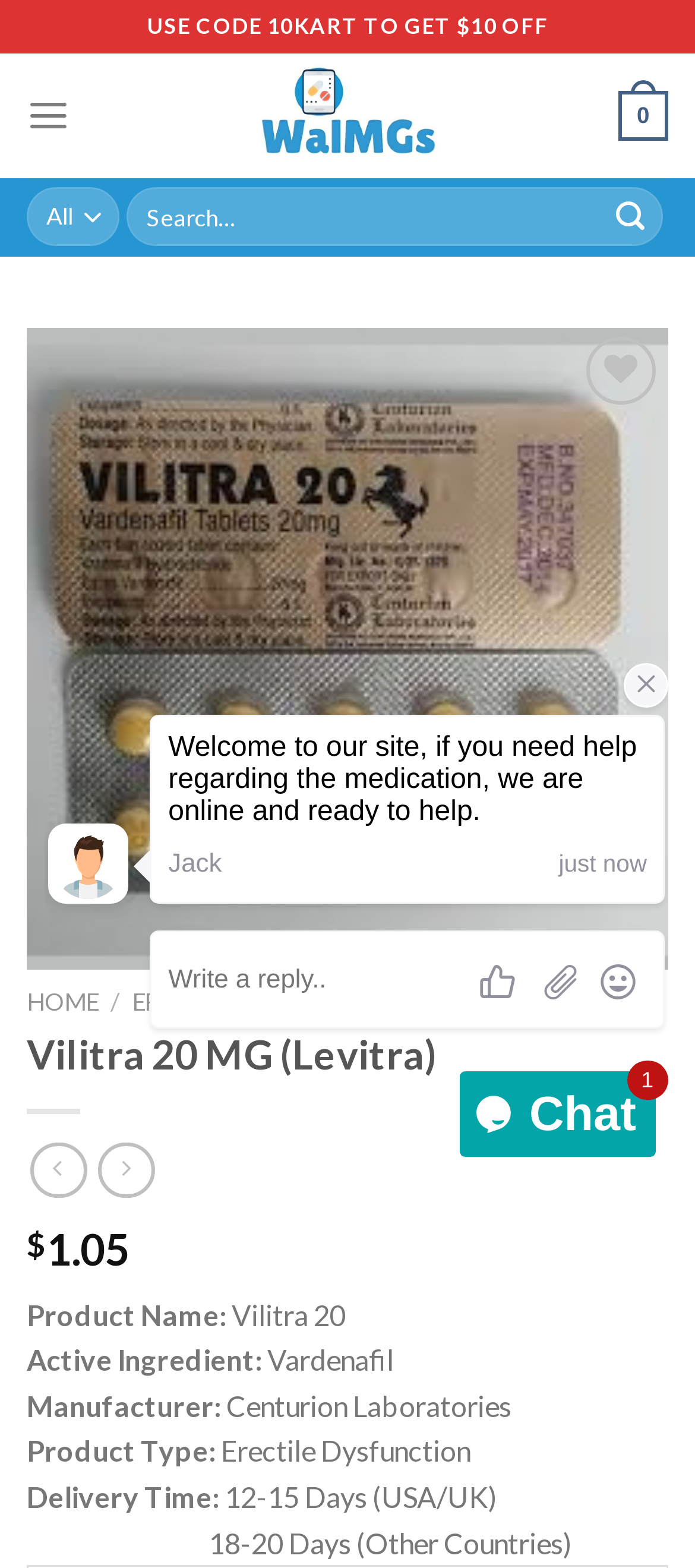What is the price of the product?
Please use the image to provide a one-word or short phrase answer.

$1.05